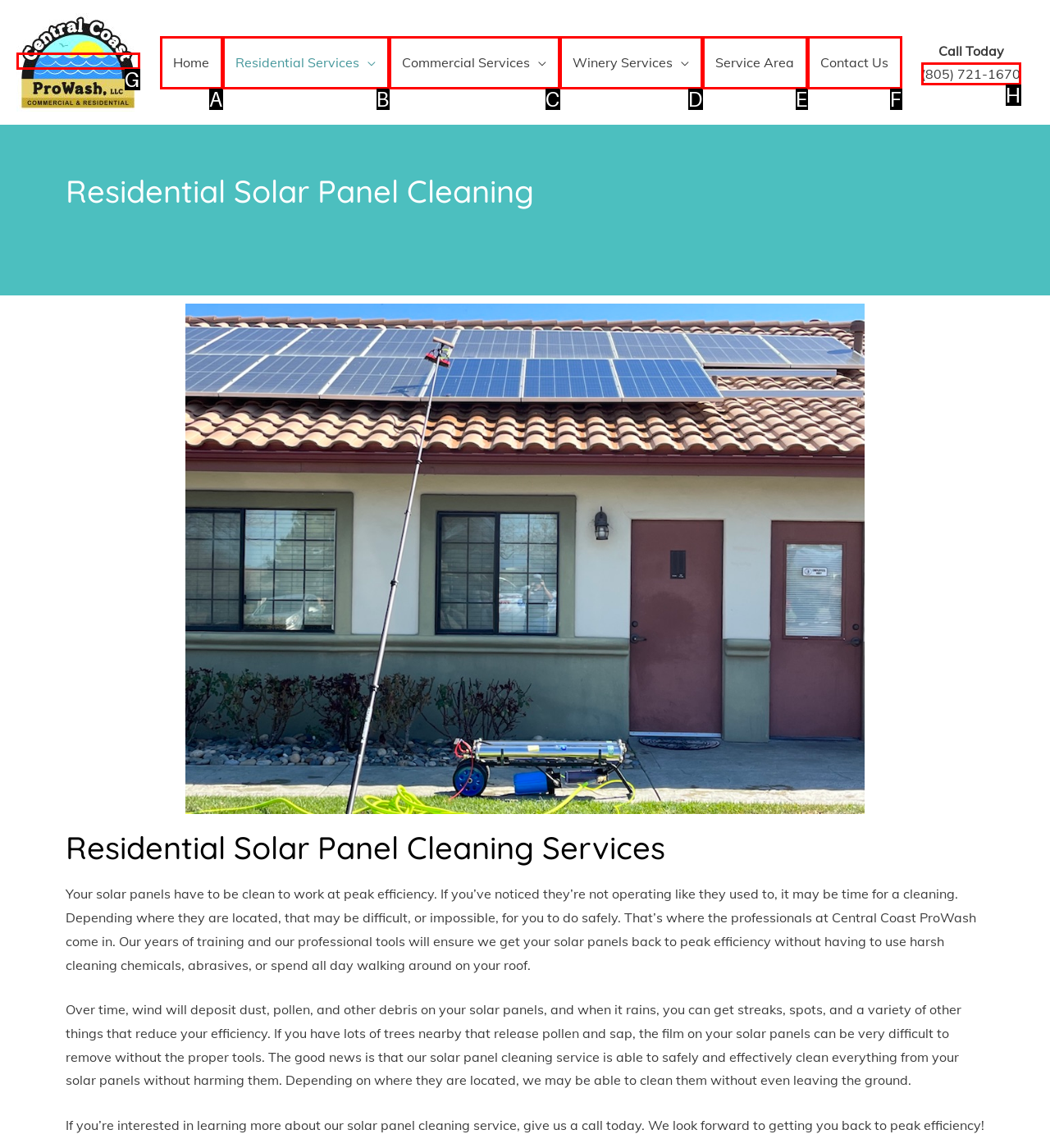Which HTML element among the options matches this description: Home? Answer with the letter representing your choice.

A